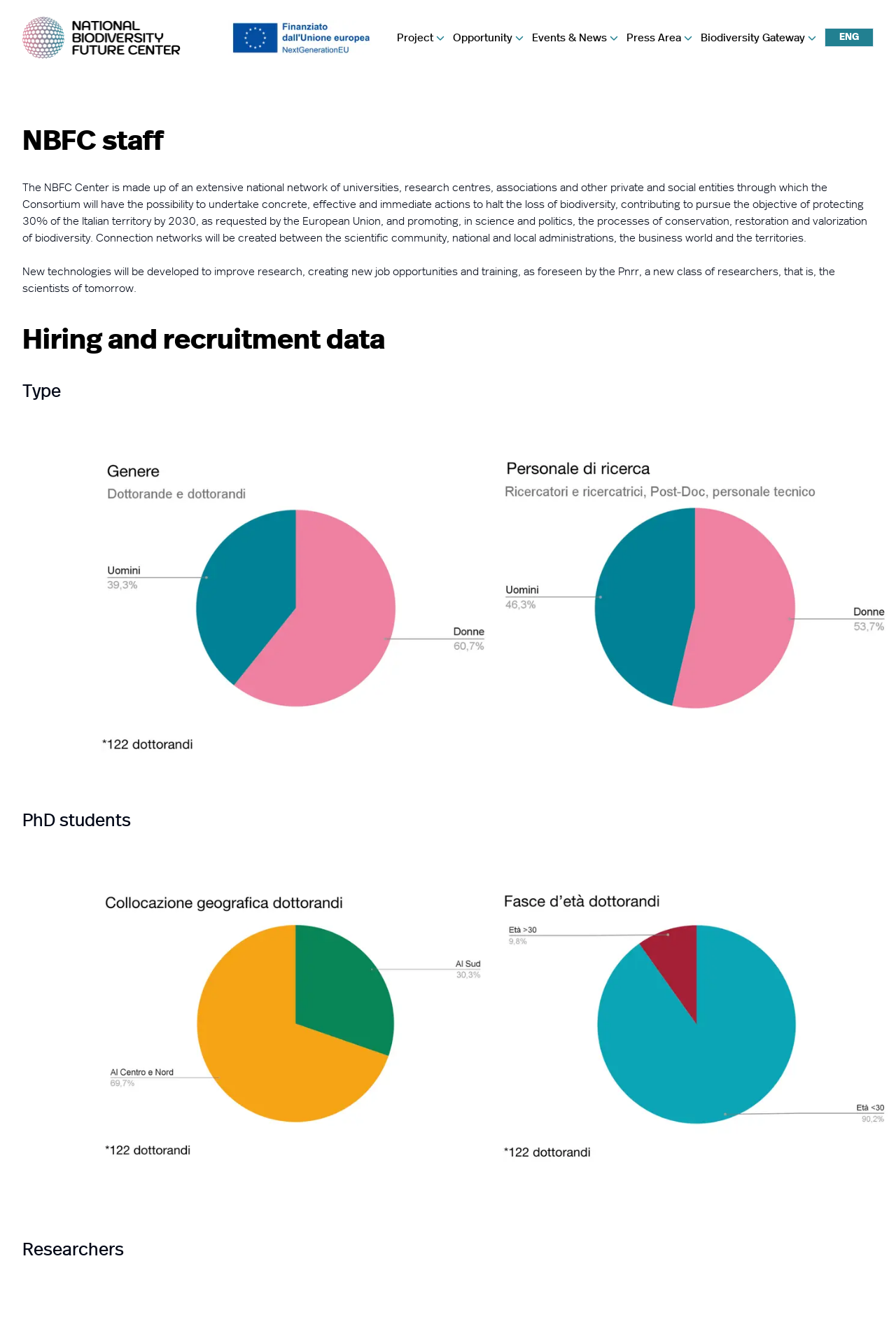Determine the bounding box coordinates for the HTML element described here: "Press Area".

[0.699, 0.022, 0.77, 0.035]